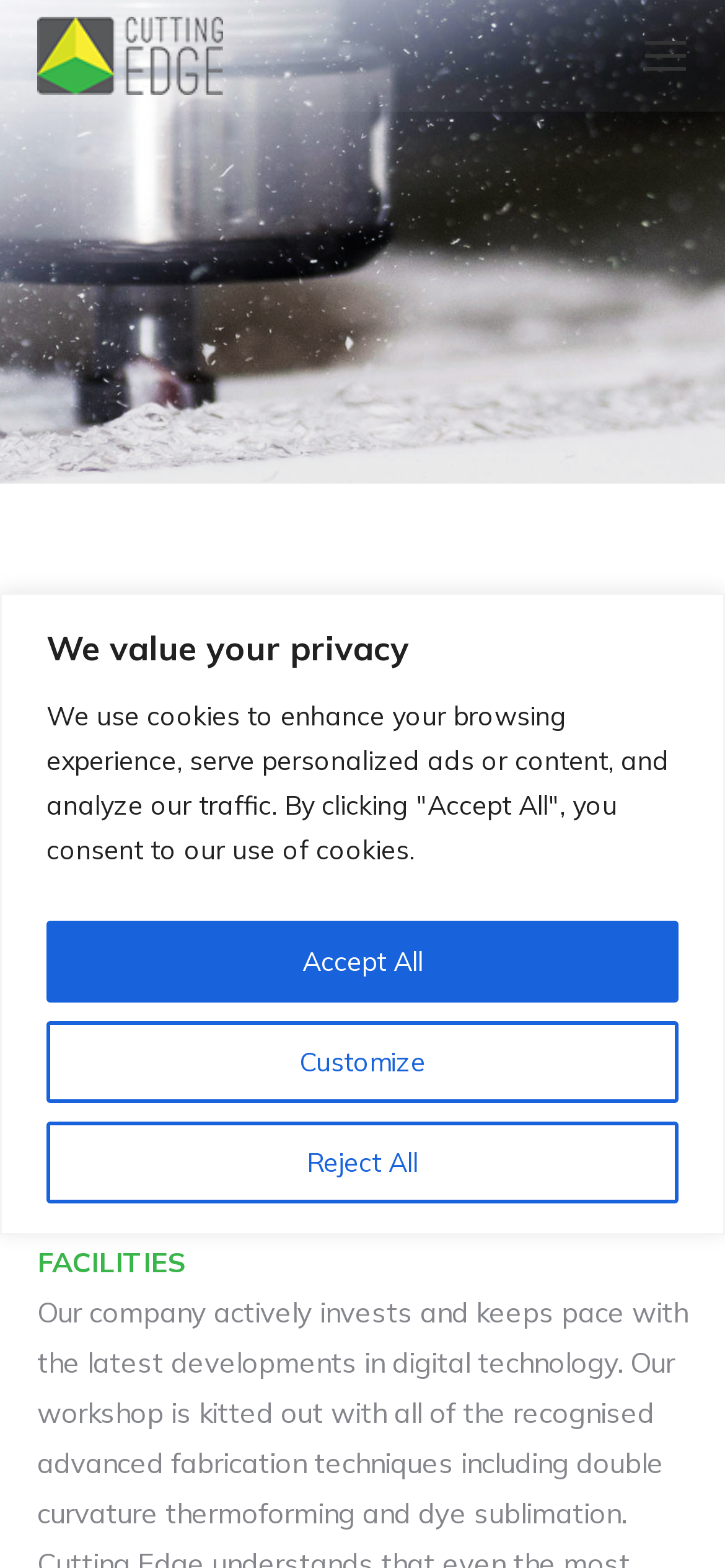Identify and provide the text content of the webpage's primary headline.

HOW WE WORK